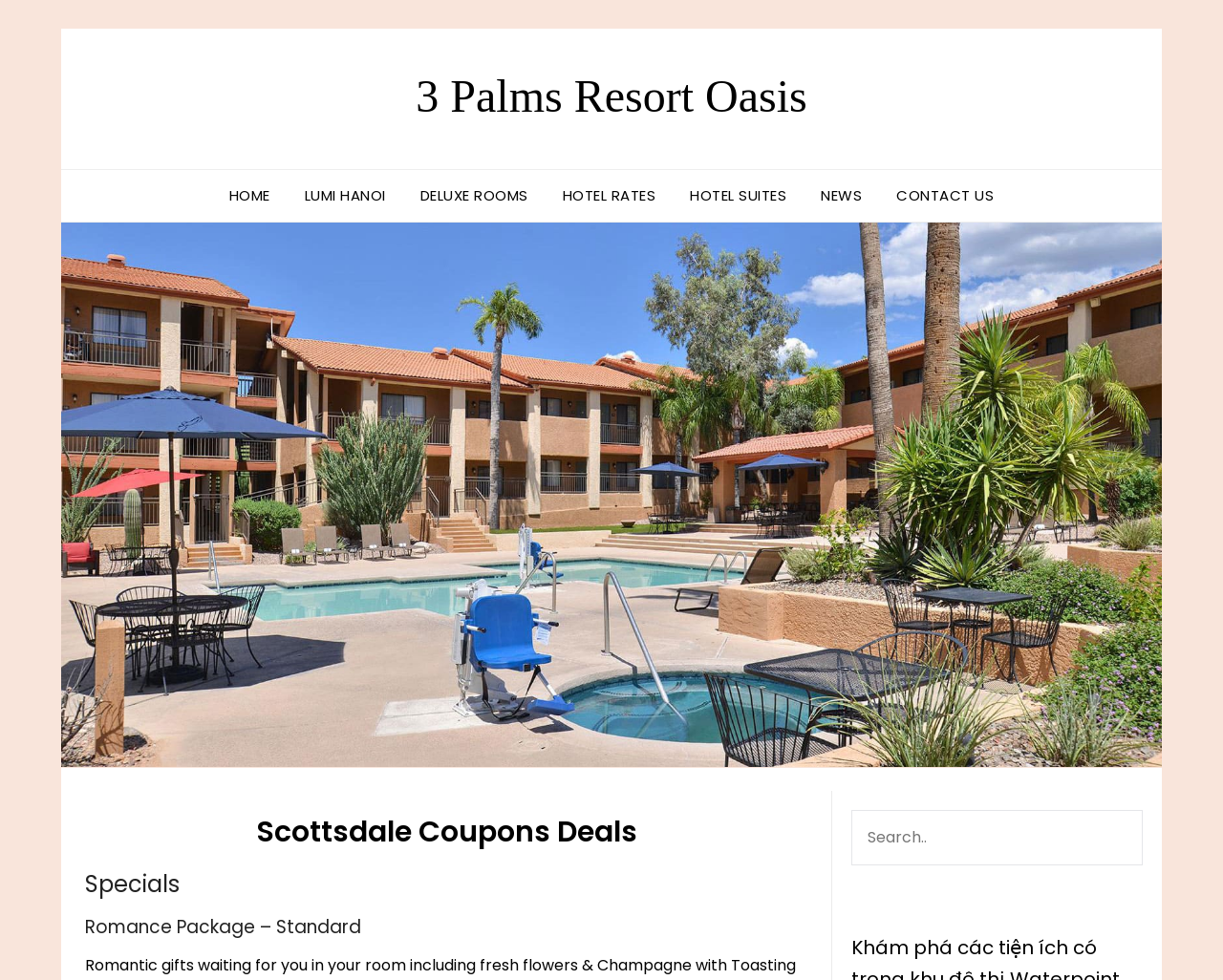What type of rooms are mentioned on the webpage?
Please respond to the question with a detailed and well-explained answer.

I found a link on the webpage with the text 'DELUXE ROOMS', which suggests that the webpage mentions deluxe rooms as one of the types of rooms available.